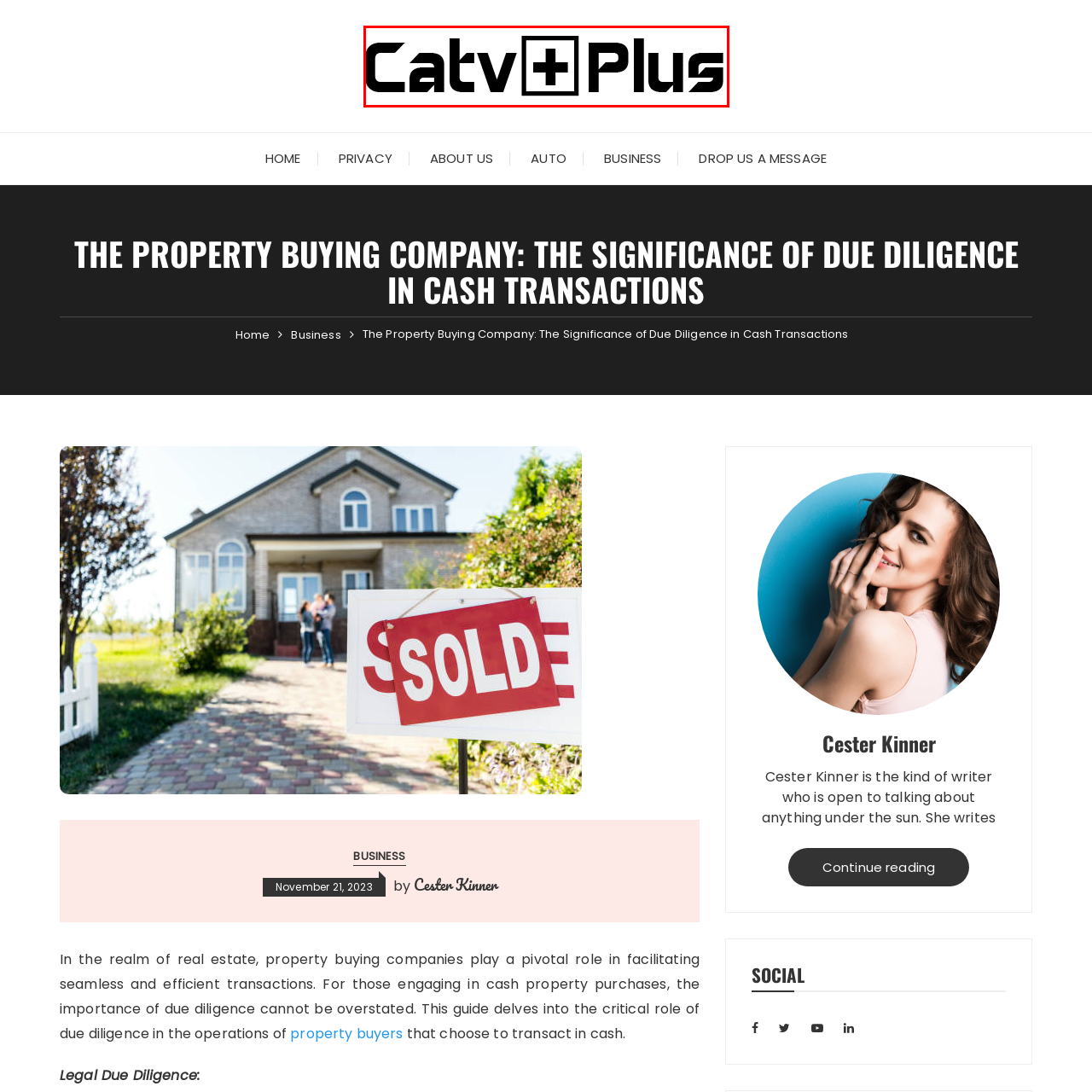Create an extensive caption describing the content of the image outlined in red.

The image showcases the logo for "Catv-plus," prominently displayed at the top of the webpage. It features a modern design with the text "Catv" stylized in a bold font, closely integrated with a plus sign, symbolizing an enhanced offering or added value in the context of the website's focus on property buying and transactions. The logo serves as a key branding element on the site, inviting visitors to explore its insightful content, particularly on the significance of due diligence in cash transactions within the real estate sector.